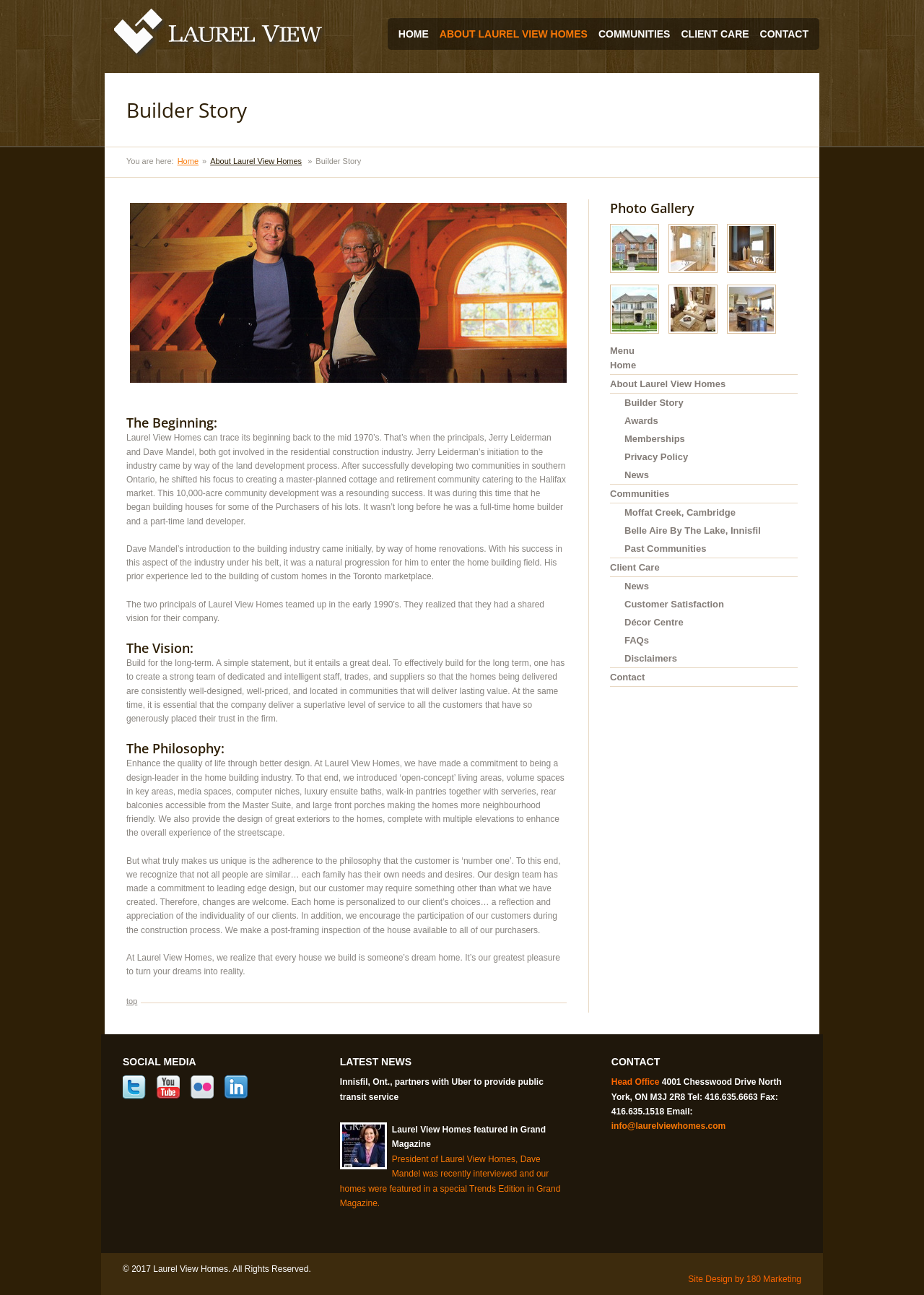Identify the bounding box for the given UI element using the description provided. Coordinates should be in the format (top-left x, top-left y, bottom-right x, bottom-right y) and must be between 0 and 1. Here is the description: Disclaimers

[0.676, 0.501, 0.733, 0.515]